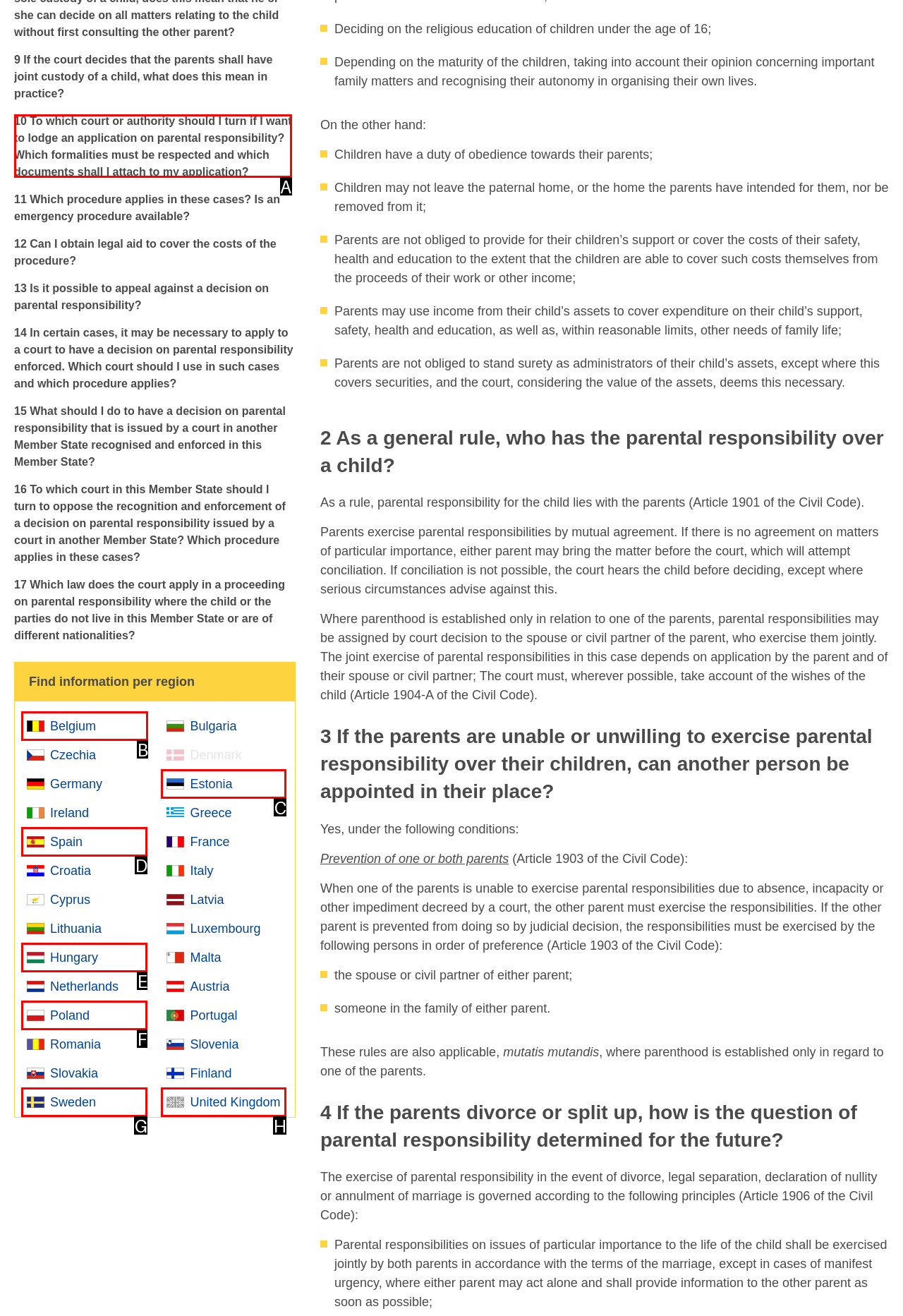Indicate the UI element to click to perform the task: Select 'Belgium'. Reply with the letter corresponding to the chosen element.

B